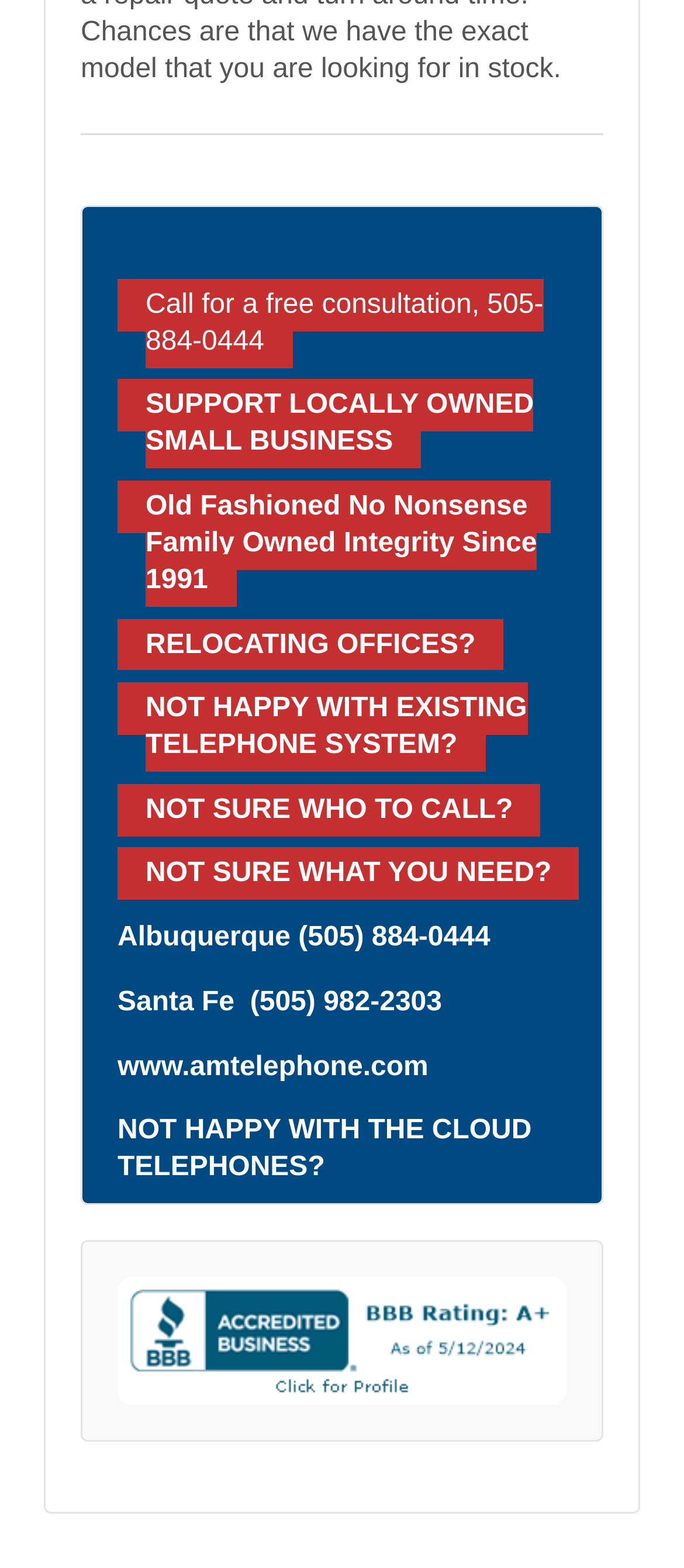Bounding box coordinates must be specified in the format (top-left x, top-left y, bottom-right x, bottom-right y). All values should be floating point numbers between 0 and 1. What are the bounding box coordinates of the UI element described as: RELOCATING OFFICES?

[0.213, 0.394, 0.695, 0.428]